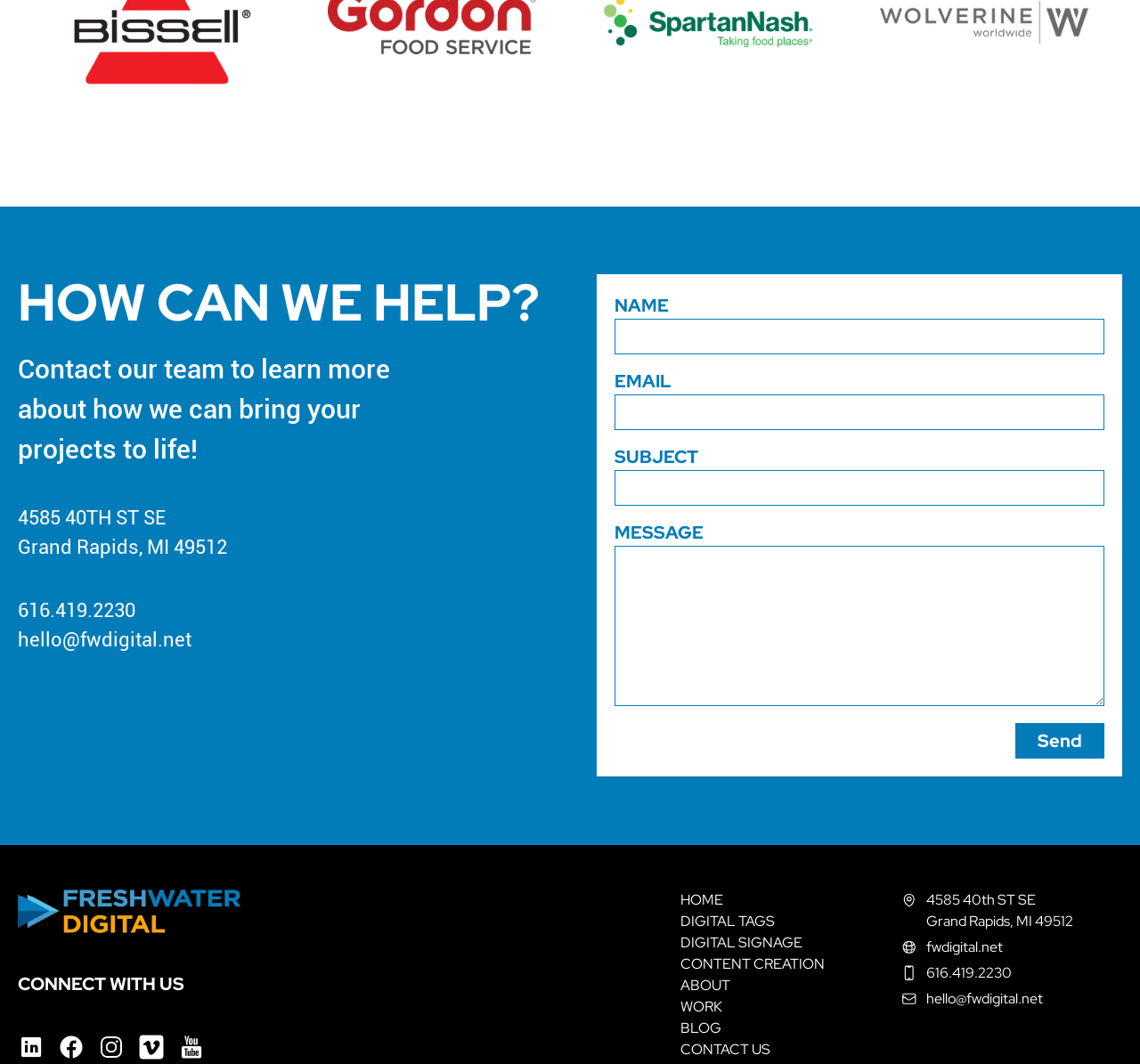Based on the element description, predict the bounding box coordinates (top-left x, top-left y, bottom-right x, bottom-right y) for the UI element in the screenshot: parent_node: CONNECT WITH US

[0.016, 0.836, 0.597, 0.877]